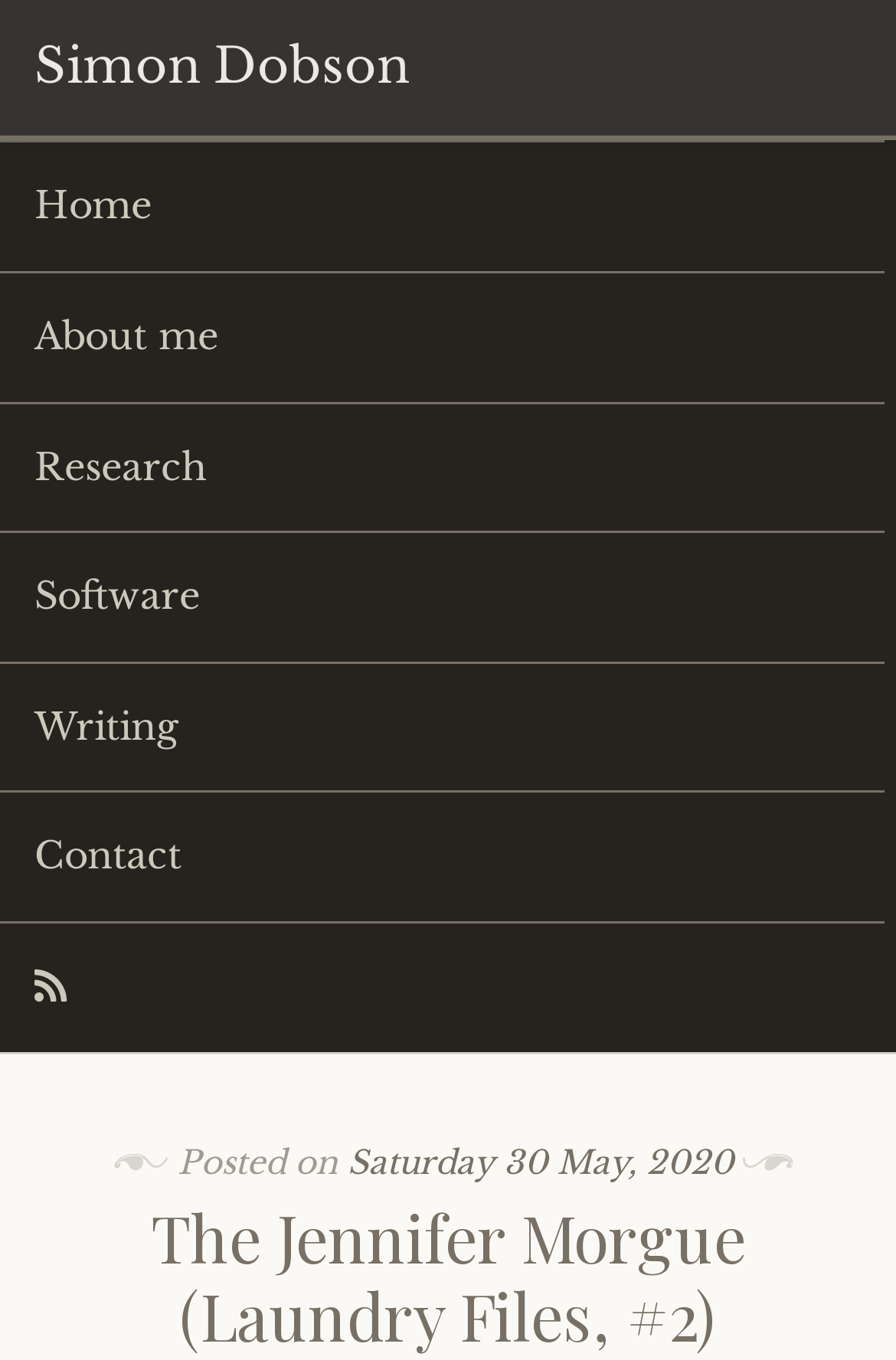Locate the bounding box coordinates of the item that should be clicked to fulfill the instruction: "contact the author".

[0.0, 0.583, 0.987, 0.677]